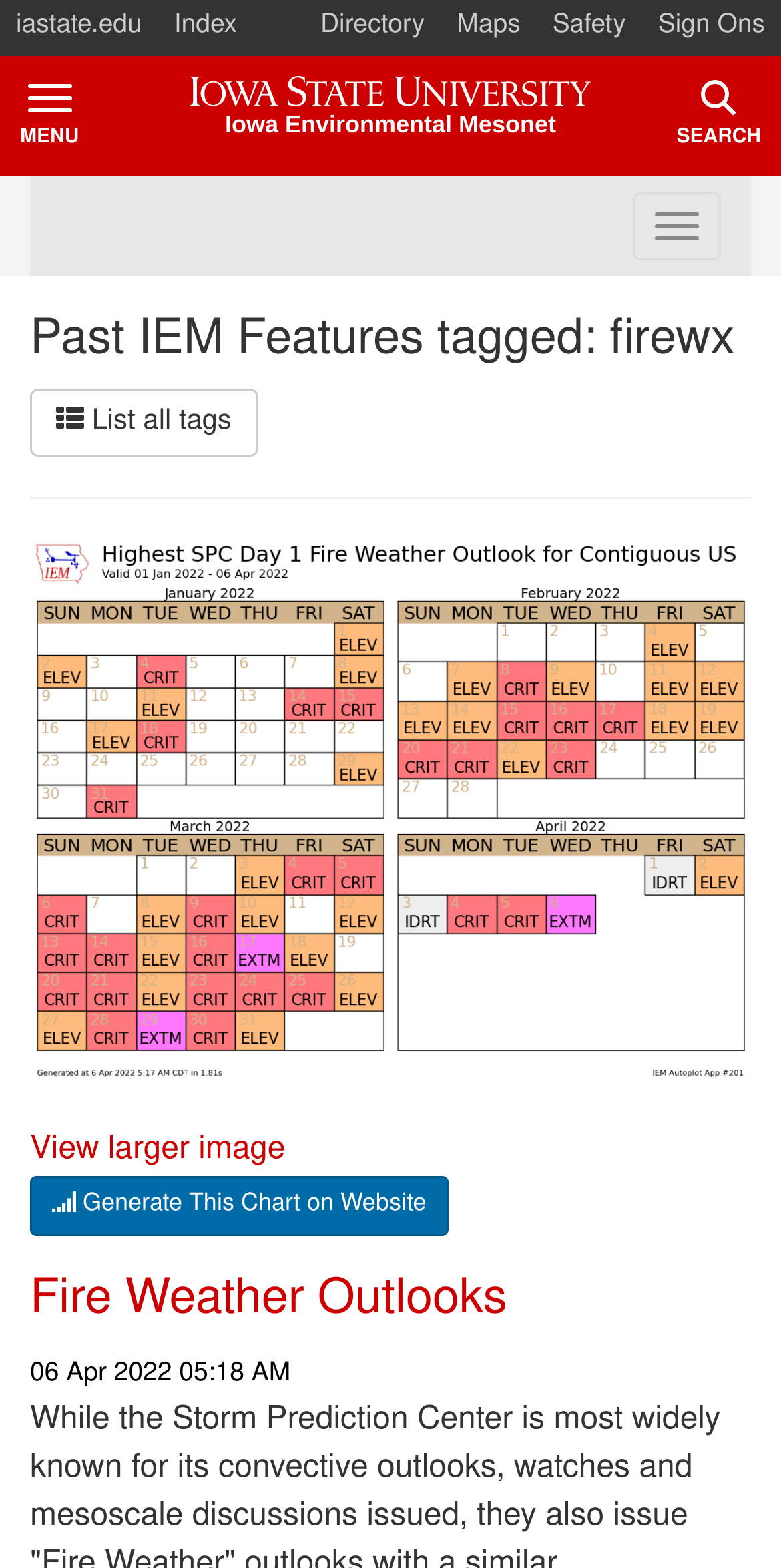Please identify the bounding box coordinates of the area that needs to be clicked to fulfill the following instruction: "toggle menu."

[0.0, 0.036, 0.127, 0.112]